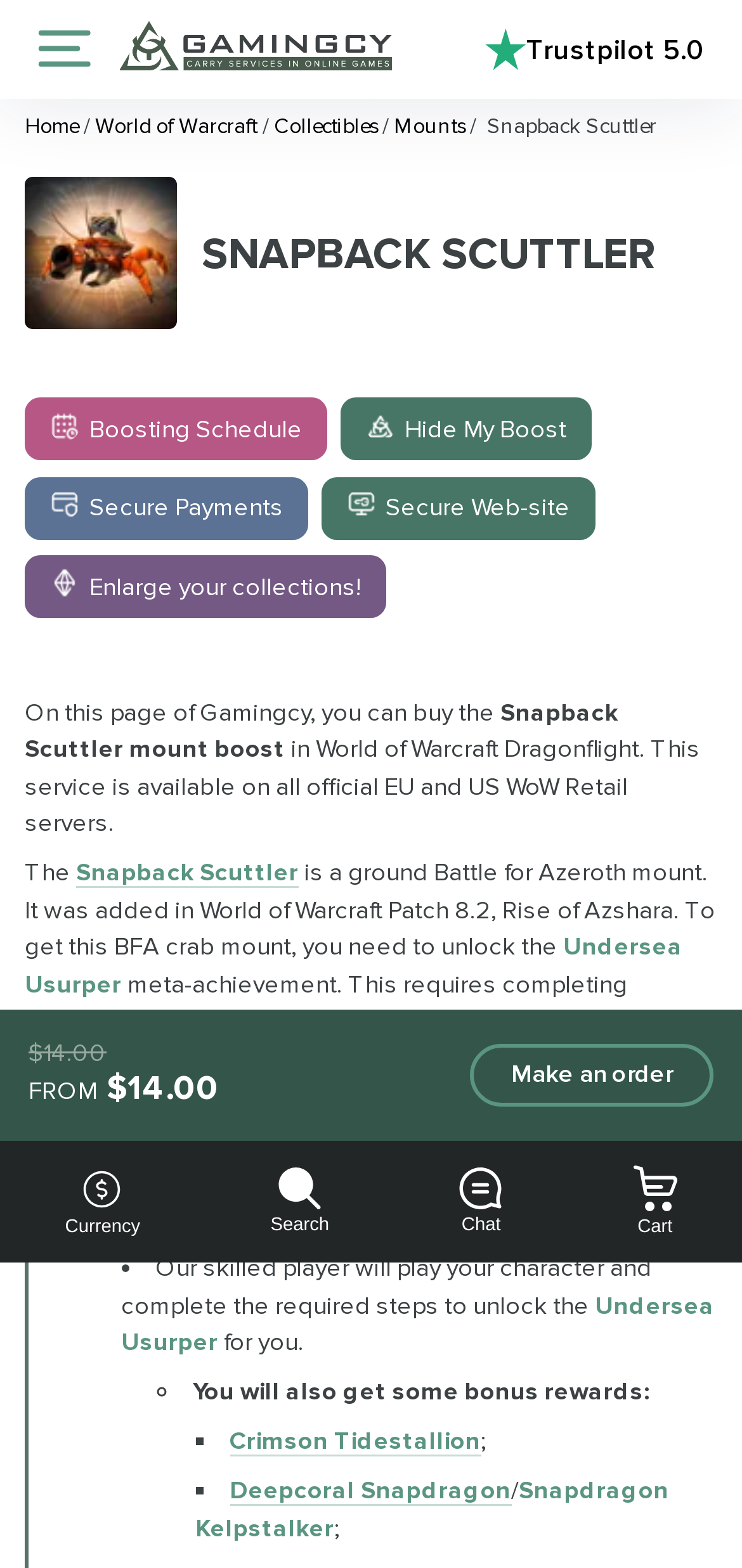Identify the bounding box coordinates necessary to click and complete the given instruction: "Check Trustpilot rating".

[0.633, 0.018, 0.967, 0.045]